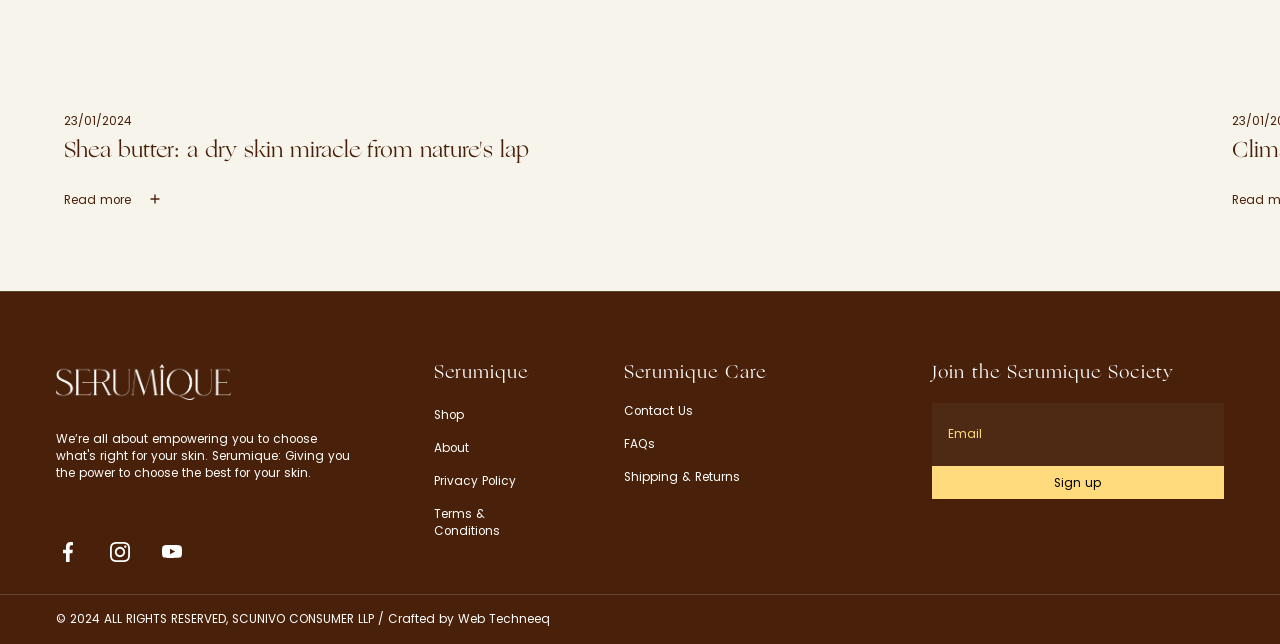Identify the bounding box coordinates of the specific part of the webpage to click to complete this instruction: "Sign up for the Serumique Society".

[0.728, 0.726, 0.956, 0.776]